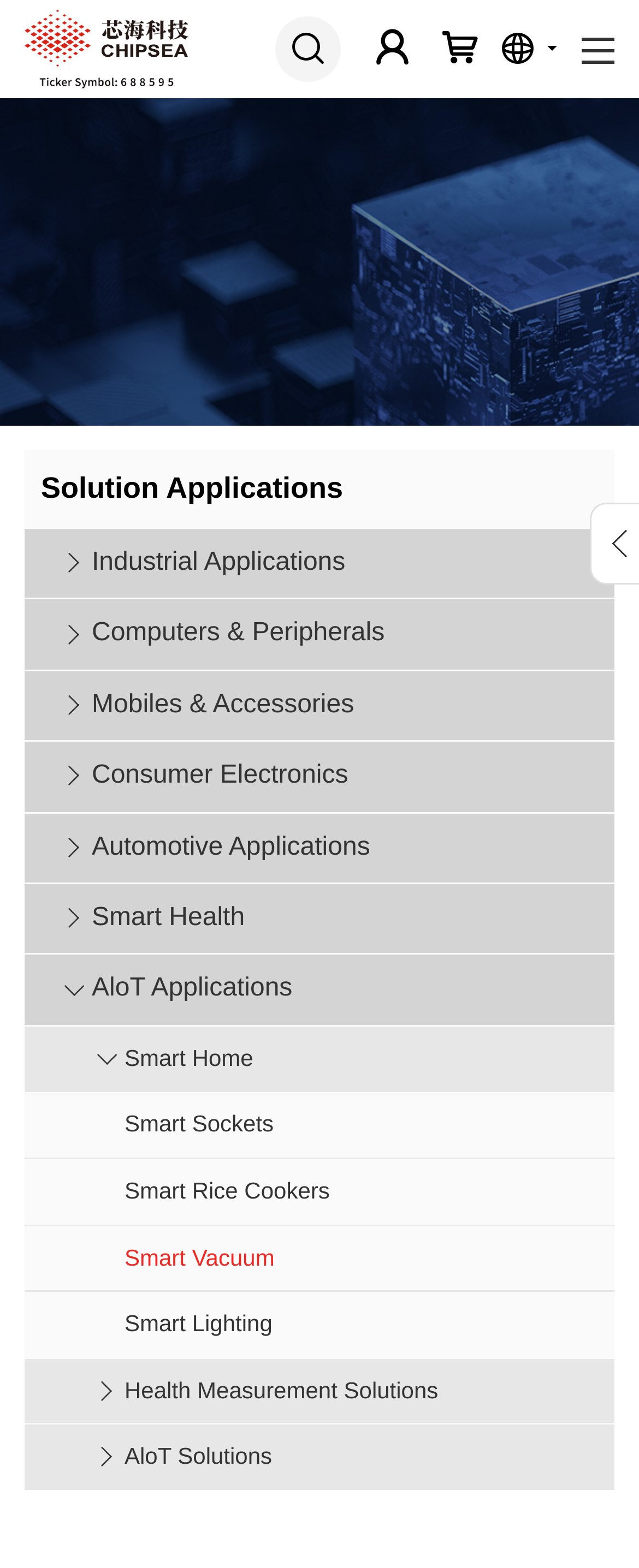Determine the bounding box coordinates for the clickable element to execute this instruction: "Visit the sitemap". Provide the coordinates as four float numbers between 0 and 1, i.e., [left, top, right, bottom].

None